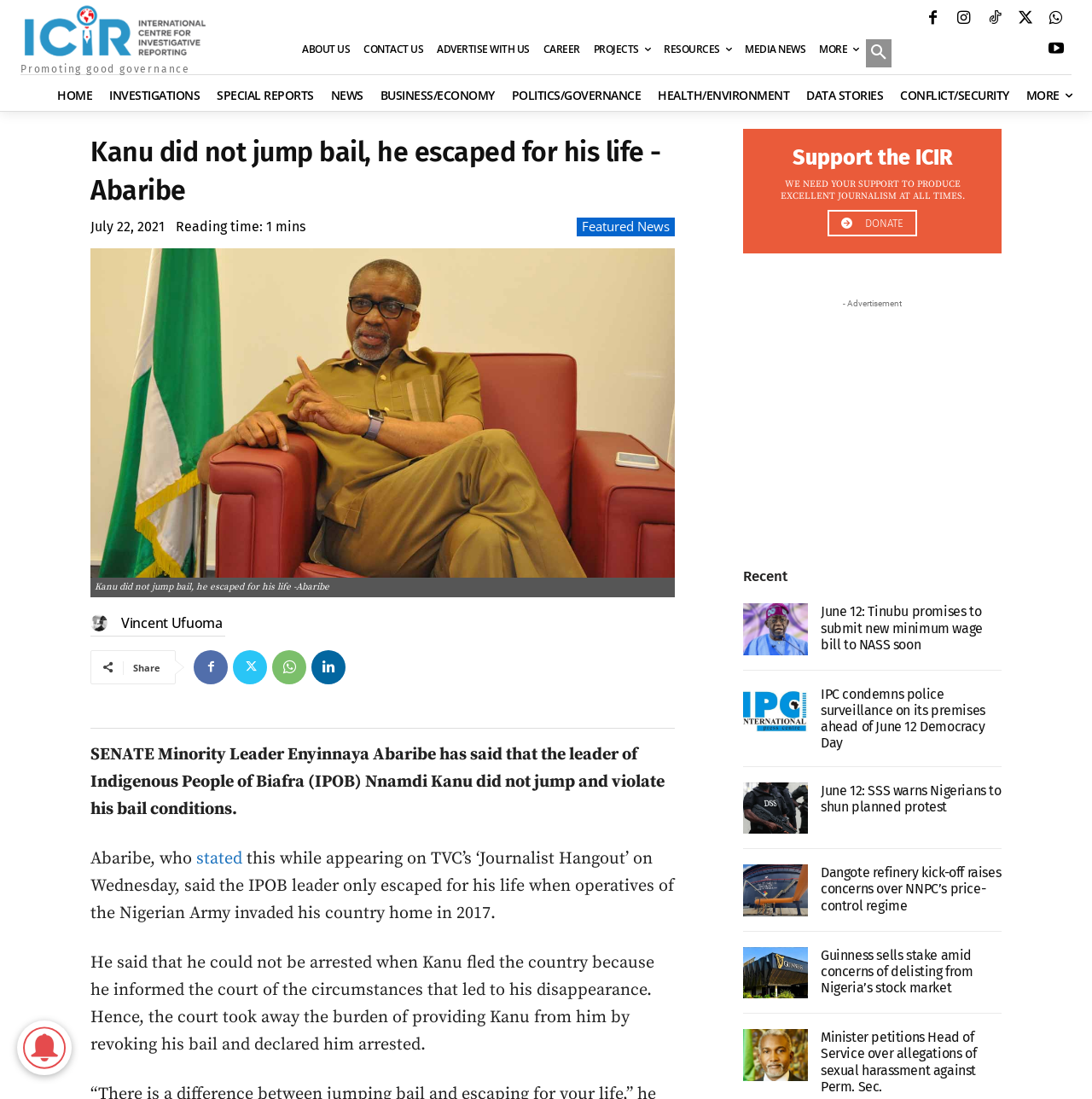How many recent news links are there at the bottom of the webpage?
Please provide a comprehensive answer to the question based on the webpage screenshot.

At the bottom of the webpage, there is a section titled 'Recent' with five news links, each with a heading and a brief description.